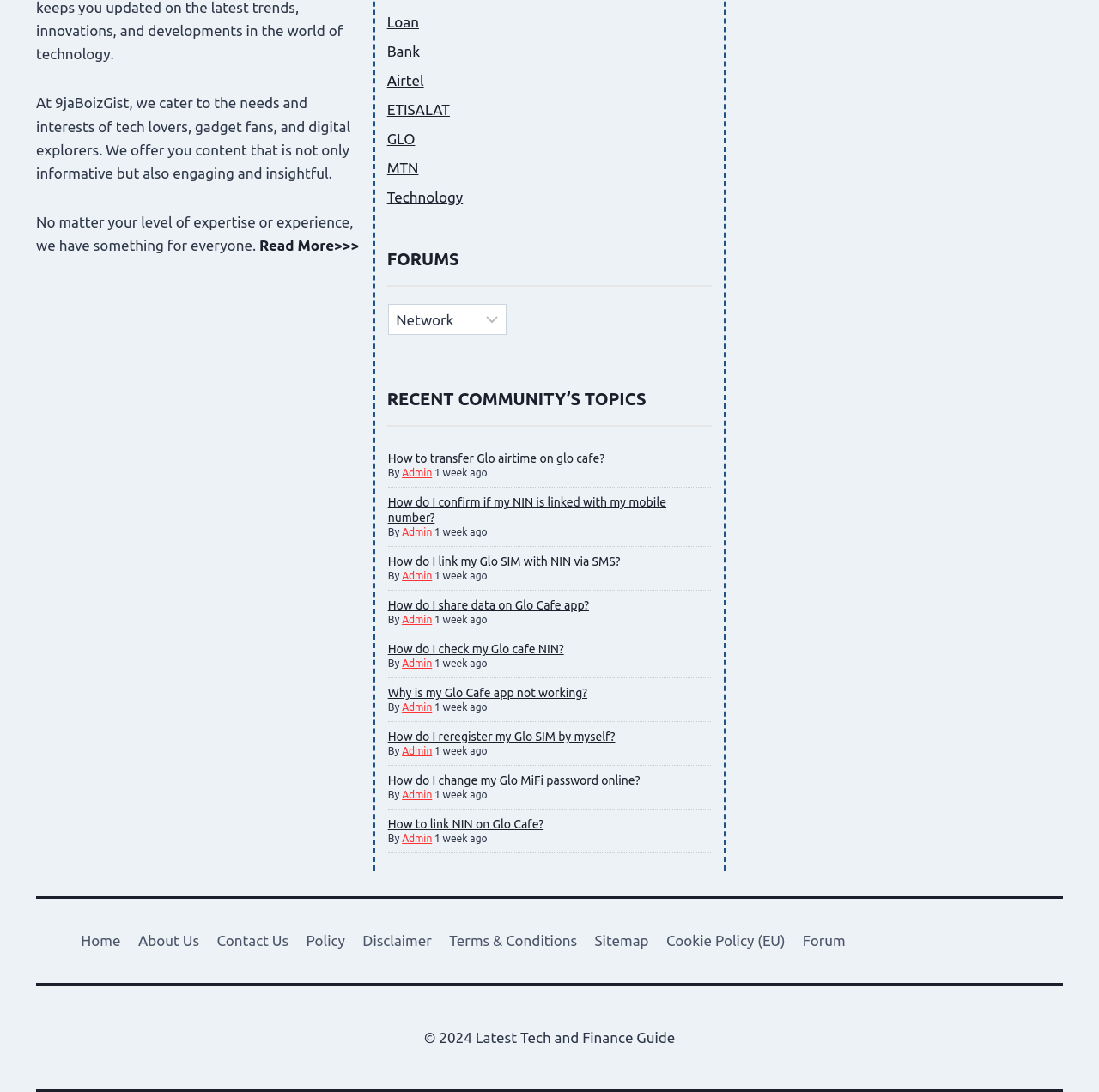Provide the bounding box coordinates of the section that needs to be clicked to accomplish the following instruction: "Check the 'How to transfer Glo airtime on glo cafe?' topic."

[0.353, 0.414, 0.55, 0.426]